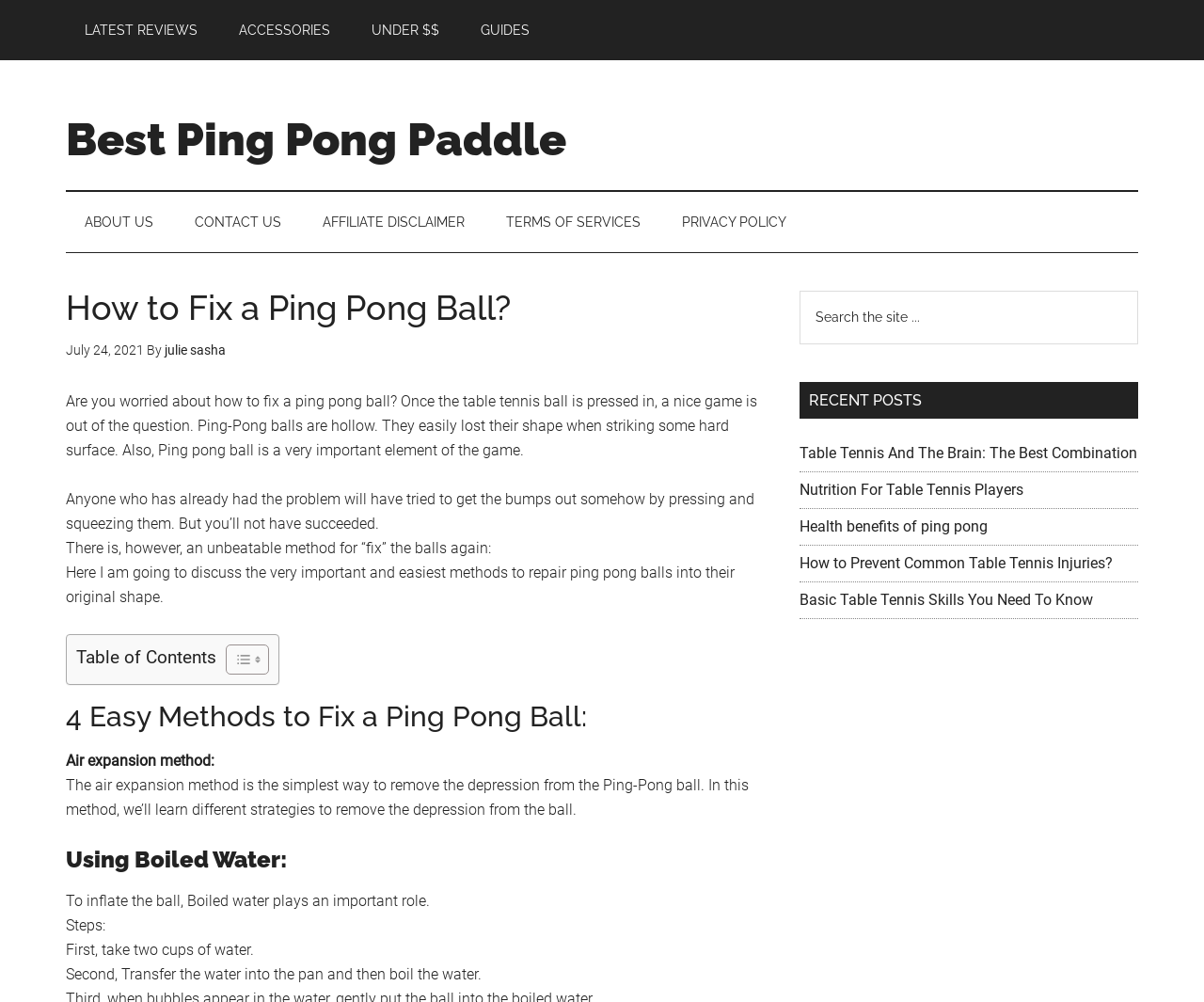What is the first step in the 'Using Boiled Water' method?
Analyze the screenshot and provide a detailed answer to the question.

According to the webpage, the first step in the 'Using Boiled Water' method is to take two cups of water, as indicated by the text 'First, take two cups of water.' under the heading 'Using Boiled Water'.